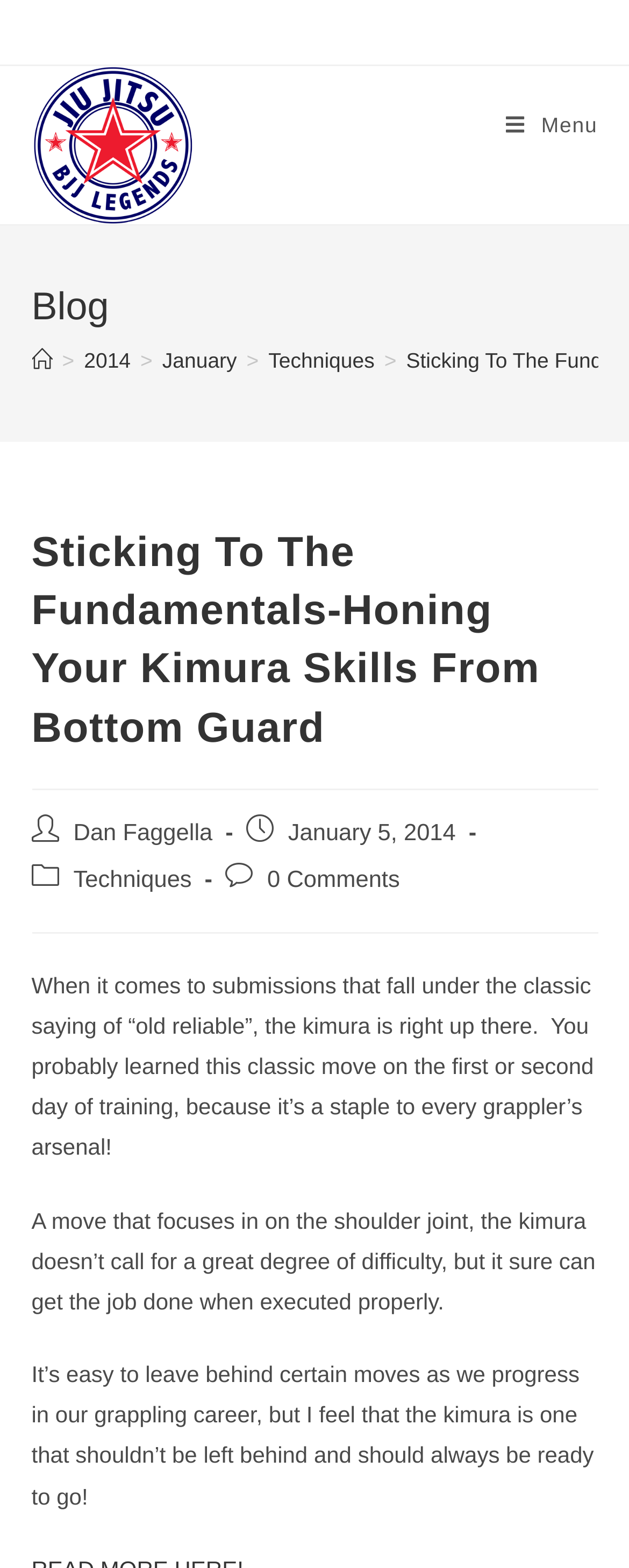Bounding box coordinates should be provided in the format (top-left x, top-left y, bottom-right x, bottom-right y) with all values between 0 and 1. Identify the bounding box for this UI element: Menu Close

[0.804, 0.072, 0.95, 0.087]